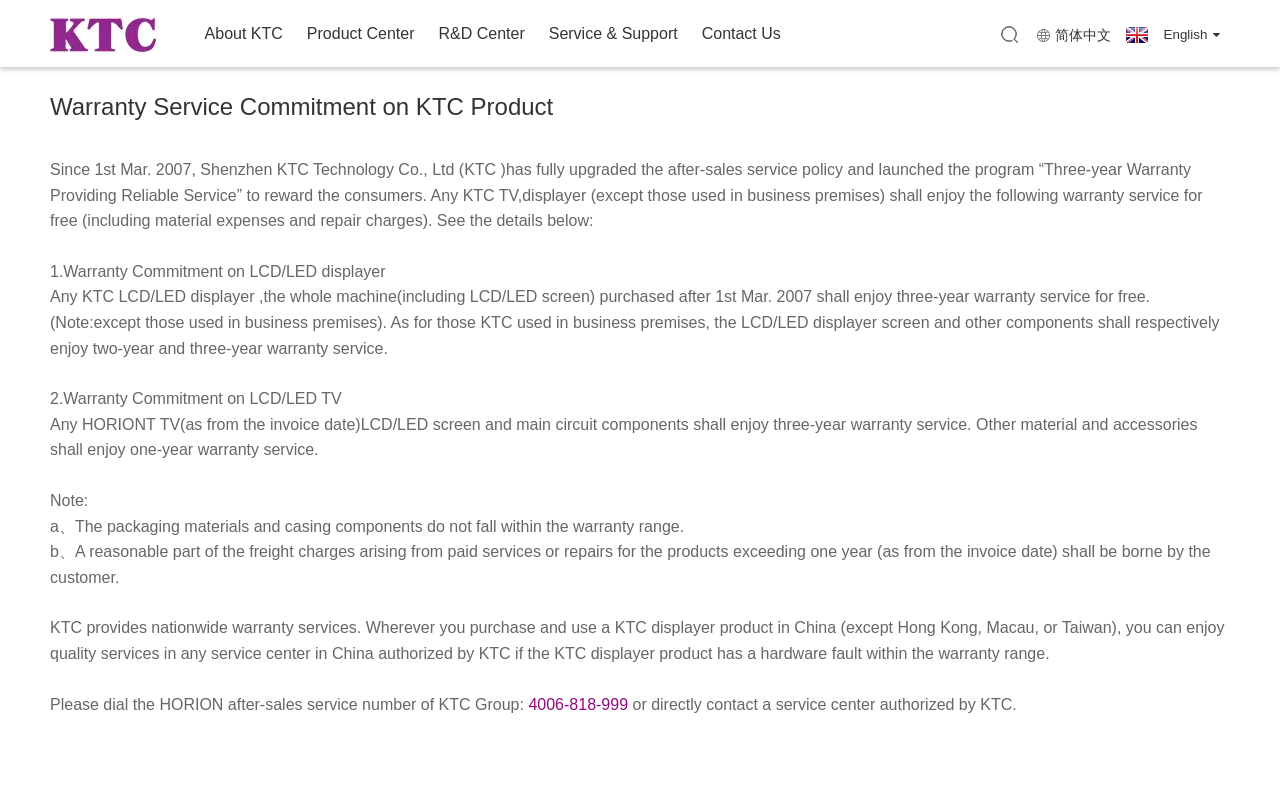Please identify the bounding box coordinates of the element's region that should be clicked to execute the following instruction: "Switch to English". The bounding box coordinates must be four float numbers between 0 and 1, i.e., [left, top, right, bottom].

[0.883, 0.03, 0.953, 0.057]